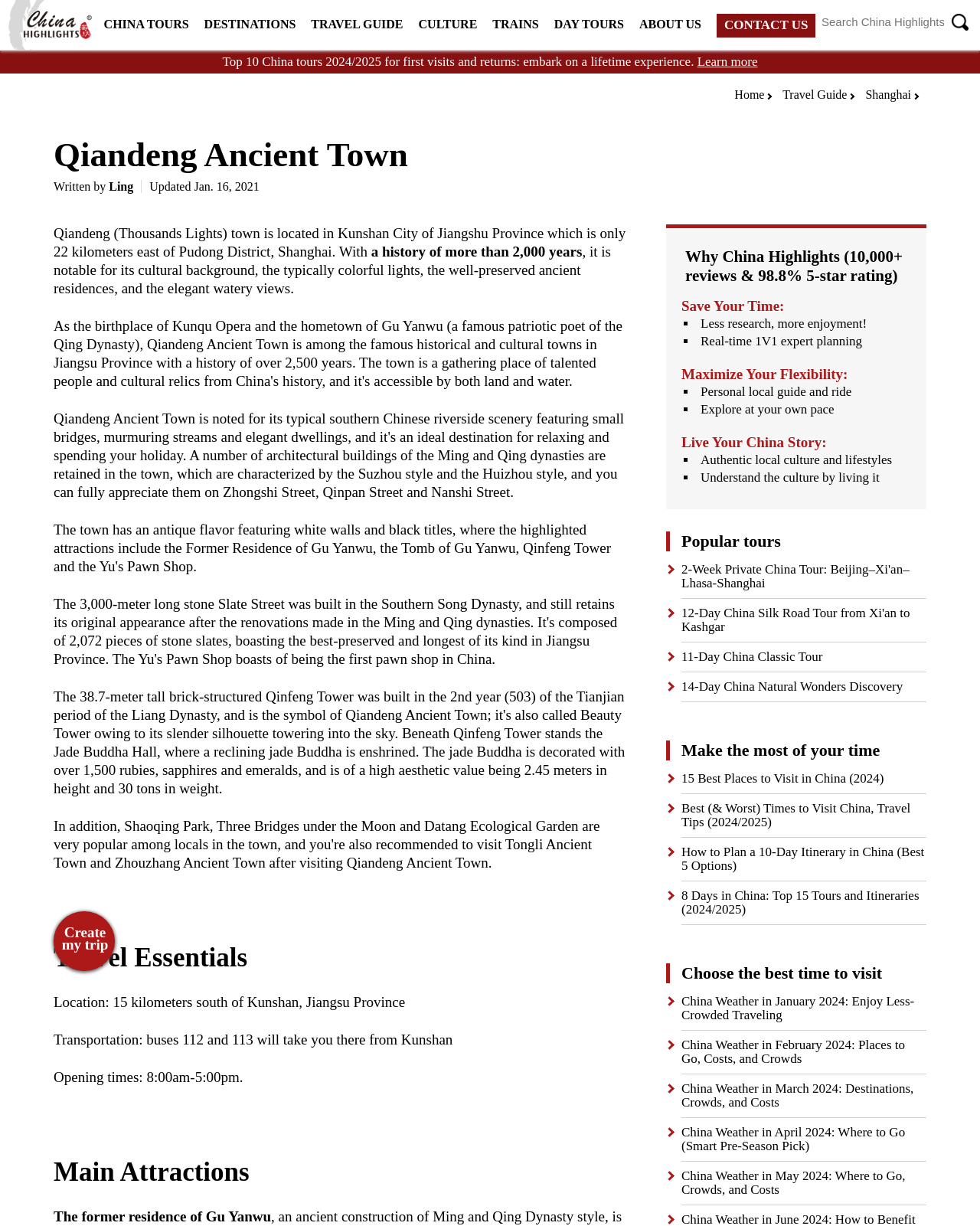Predict the bounding box coordinates of the area that should be clicked to accomplish the following instruction: "Visit Qiandeng Ancient Town". The bounding box coordinates should consist of four float numbers between 0 and 1, i.e., [left, top, right, bottom].

[0.055, 0.056, 0.945, 0.172]